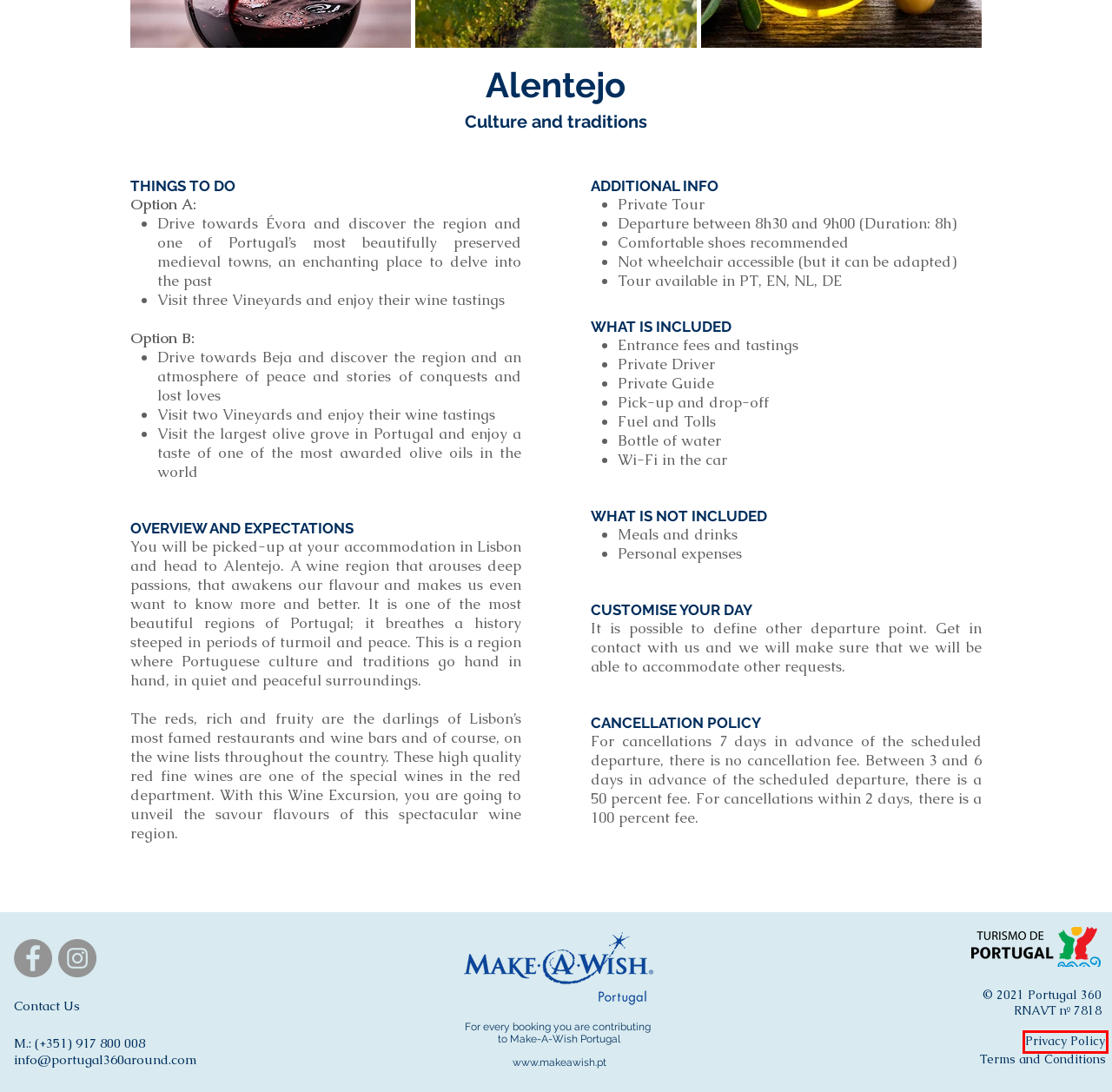You are provided with a screenshot of a webpage highlighting a UI element with a red bounding box. Choose the most suitable webpage description that matches the new page after clicking the element in the bounding box. Here are the candidates:
A. Privacy Policy | Portugal360
B. Events | Portugal360
C. Accommodations | Portugal360
D. From Porto | Portugal360
E. T&Cs | Portugal360
F. Tours Lisbon Area | Portugal360
G. Make-A-Wish | Home
H. Airport Services | Portugal360

A